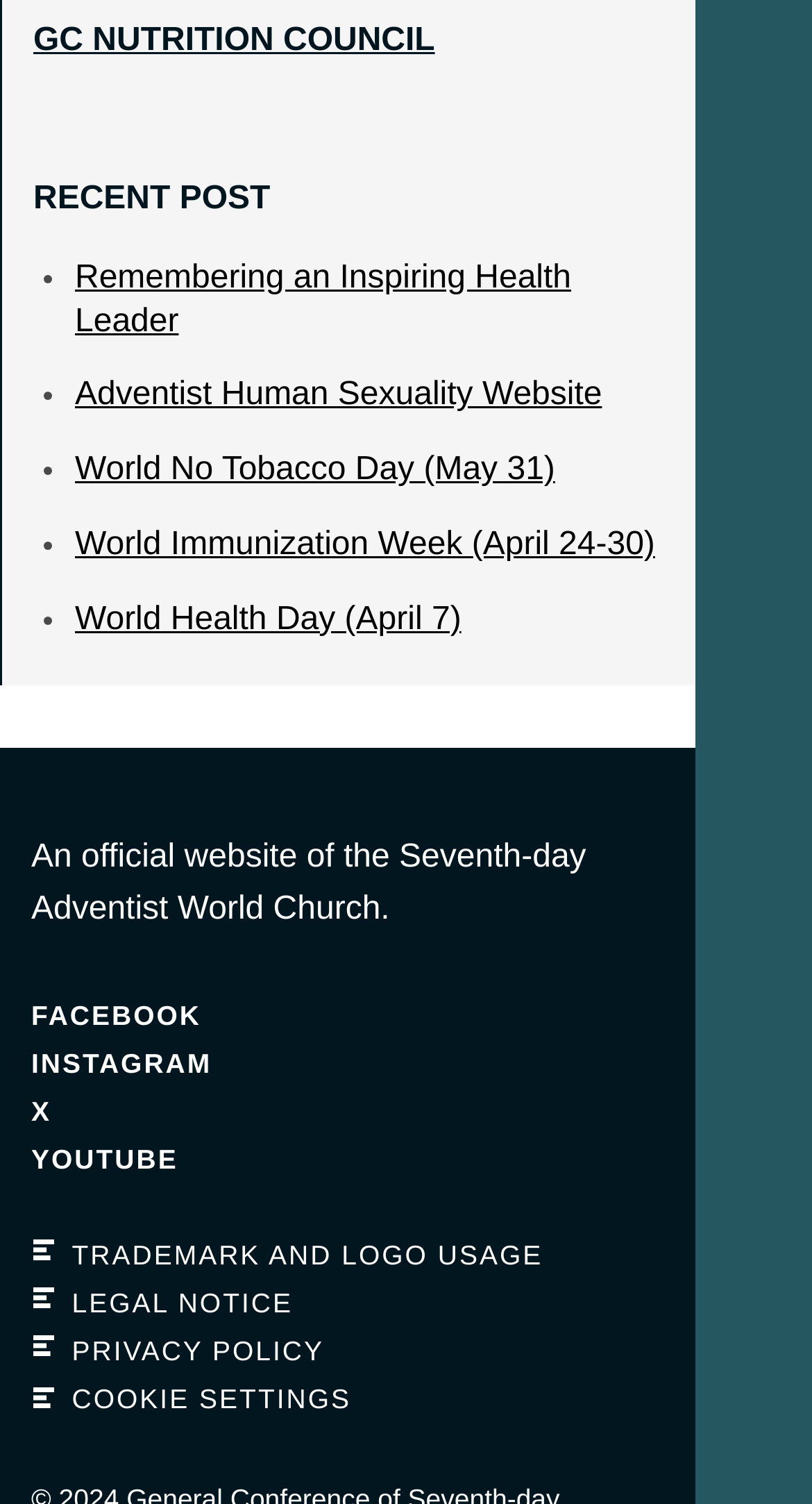Find the bounding box coordinates of the clickable element required to execute the following instruction: "Go to FACEBOOK". Provide the coordinates as four float numbers between 0 and 1, i.e., [left, top, right, bottom].

[0.038, 0.664, 0.819, 0.686]